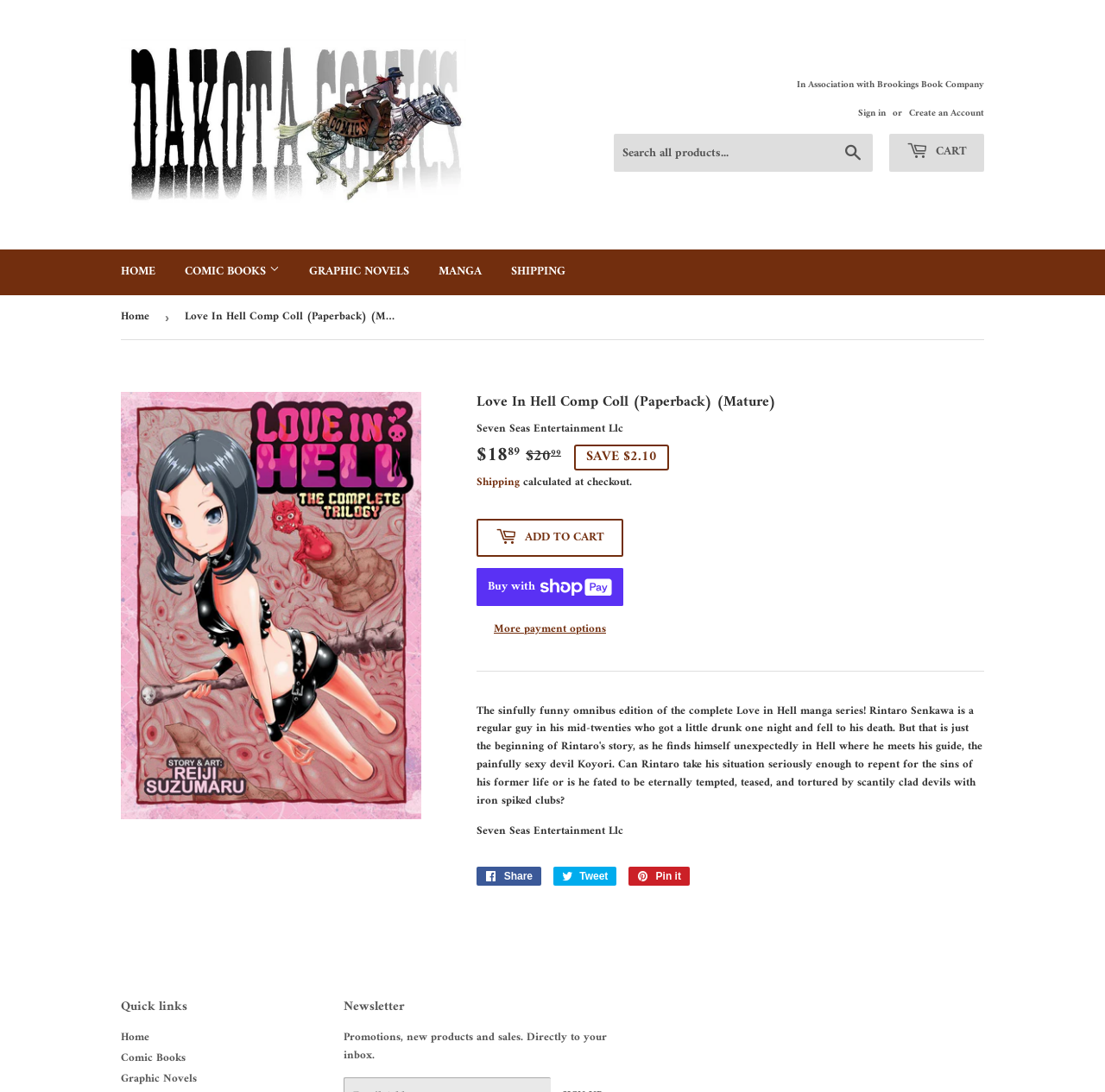Find and generate the main title of the webpage.

Love In Hell Comp Coll (Paperback) (Mature)